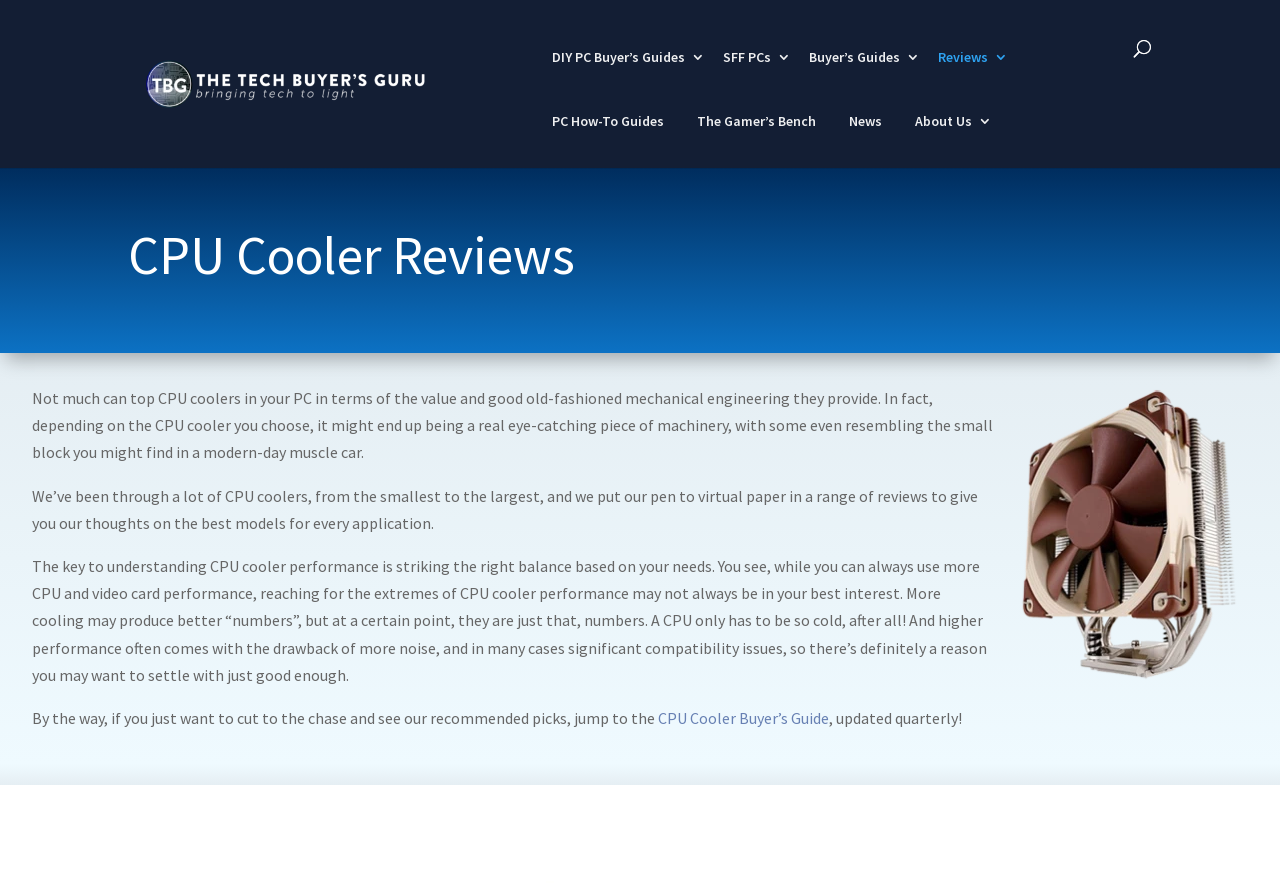Answer in one word or a short phrase: 
How many navigation links are there?

9